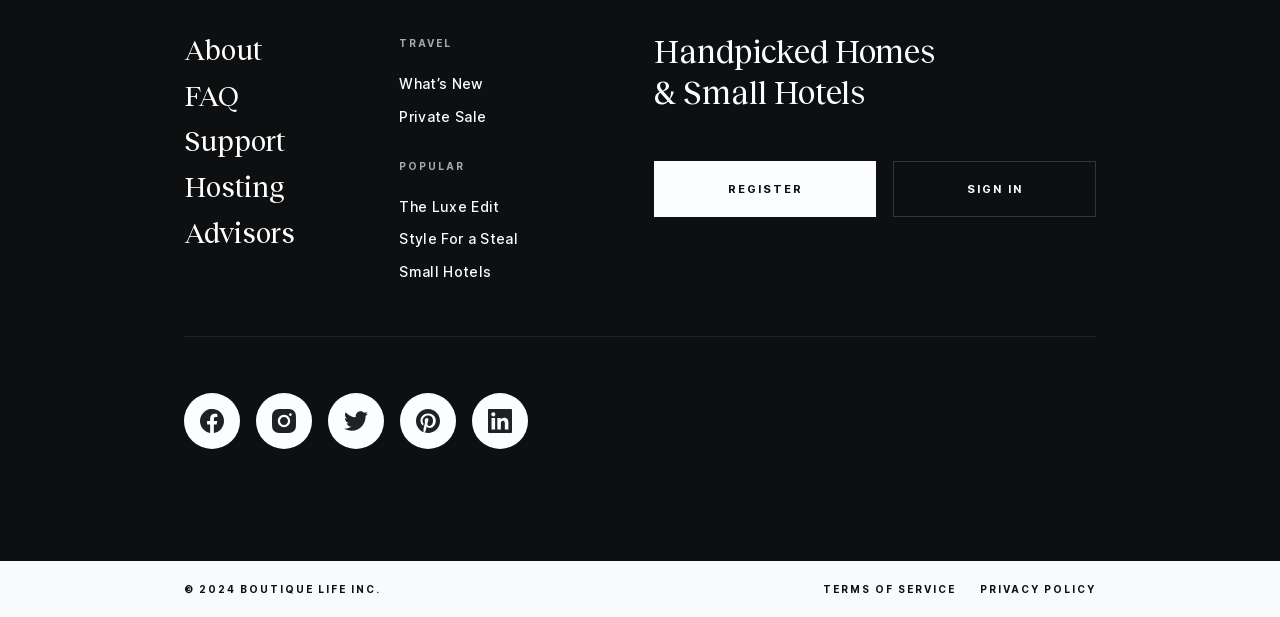Please locate the bounding box coordinates for the element that should be clicked to achieve the following instruction: "Click on About". Ensure the coordinates are given as four float numbers between 0 and 1, i.e., [left, top, right, bottom].

[0.144, 0.045, 0.205, 0.119]